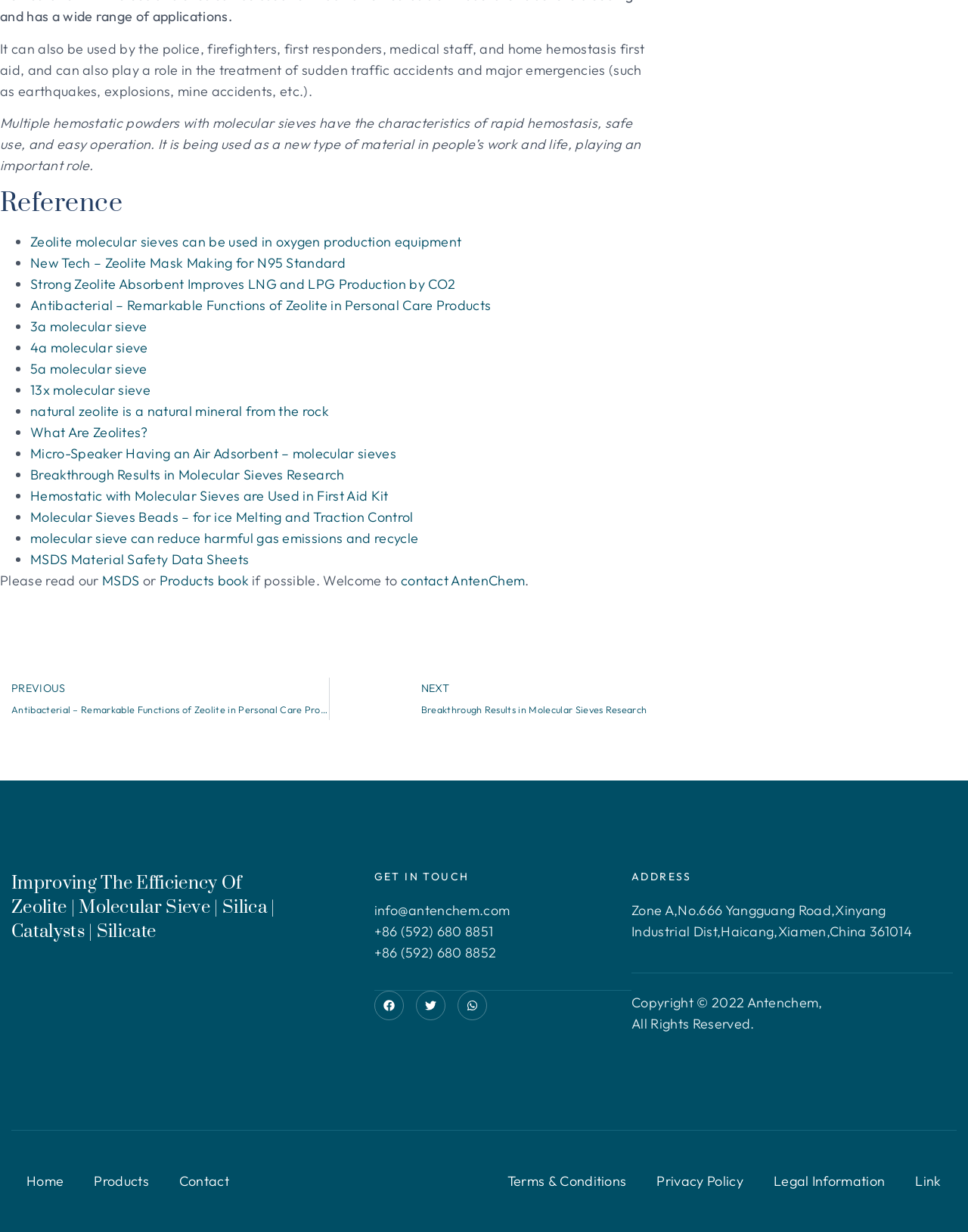Please answer the following question using a single word or phrase: 
What is the address of Antenchem?

Zone A,No.666 Yangguang Road,Xinyang Industrial Dist,Haicang,Xiamen,China 361014